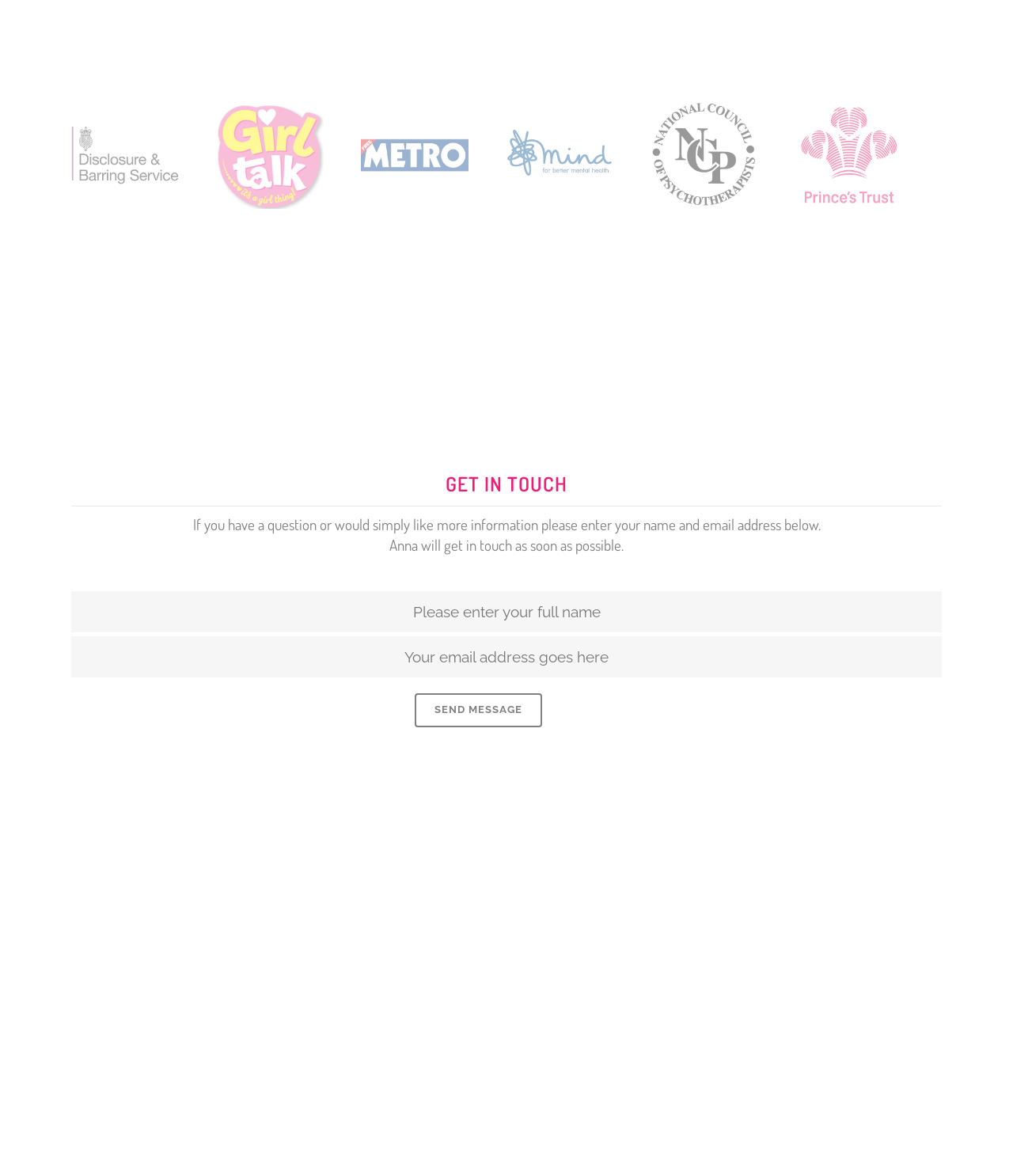Provide a brief response in the form of a single word or phrase:
How many logos are displayed at the top of the webpage?

6